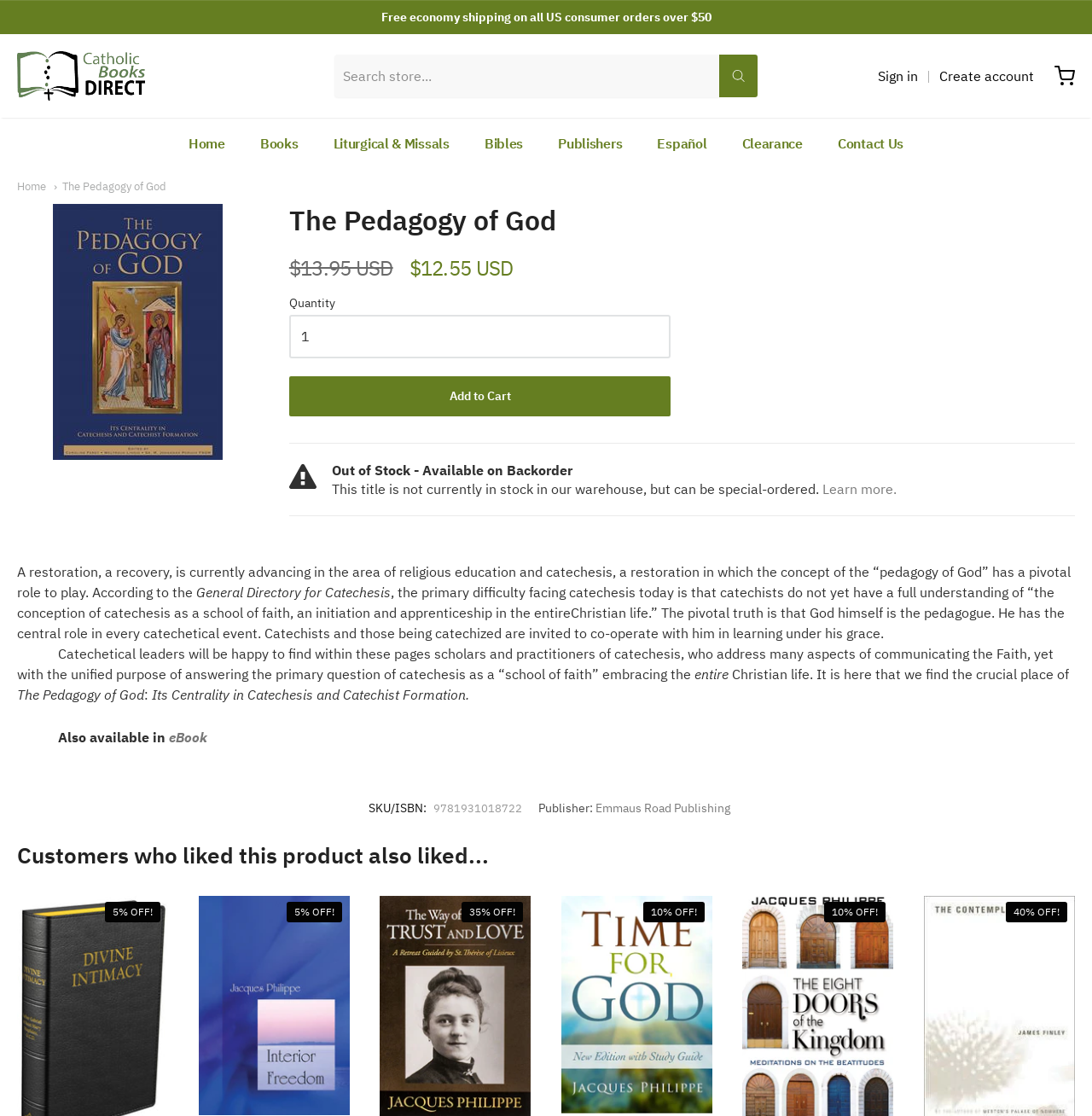Answer with a single word or phrase: 
Is the book currently in stock?

No